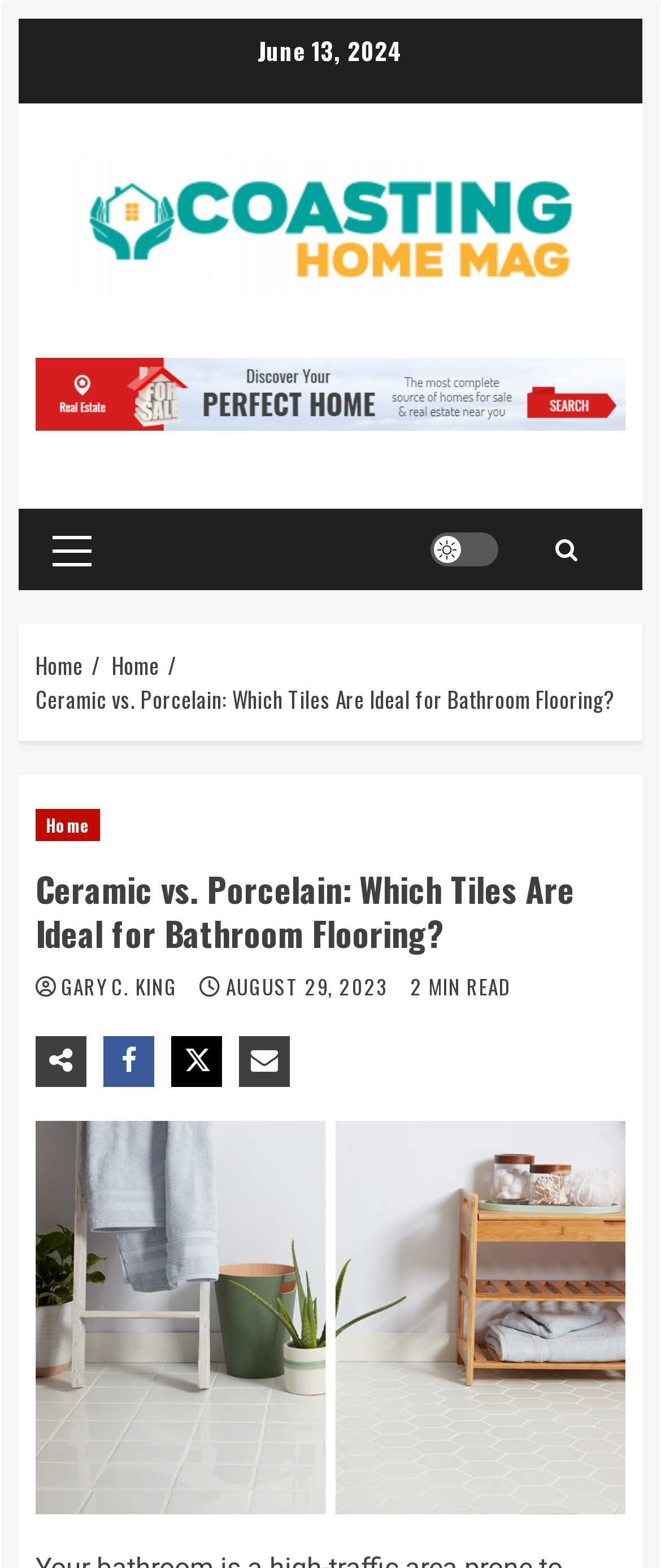Please locate the bounding box coordinates of the element's region that needs to be clicked to follow the instruction: "toggle light/dark mode". The bounding box coordinates should be provided as four float numbers between 0 and 1, i.e., [left, top, right, bottom].

[0.651, 0.34, 0.754, 0.361]